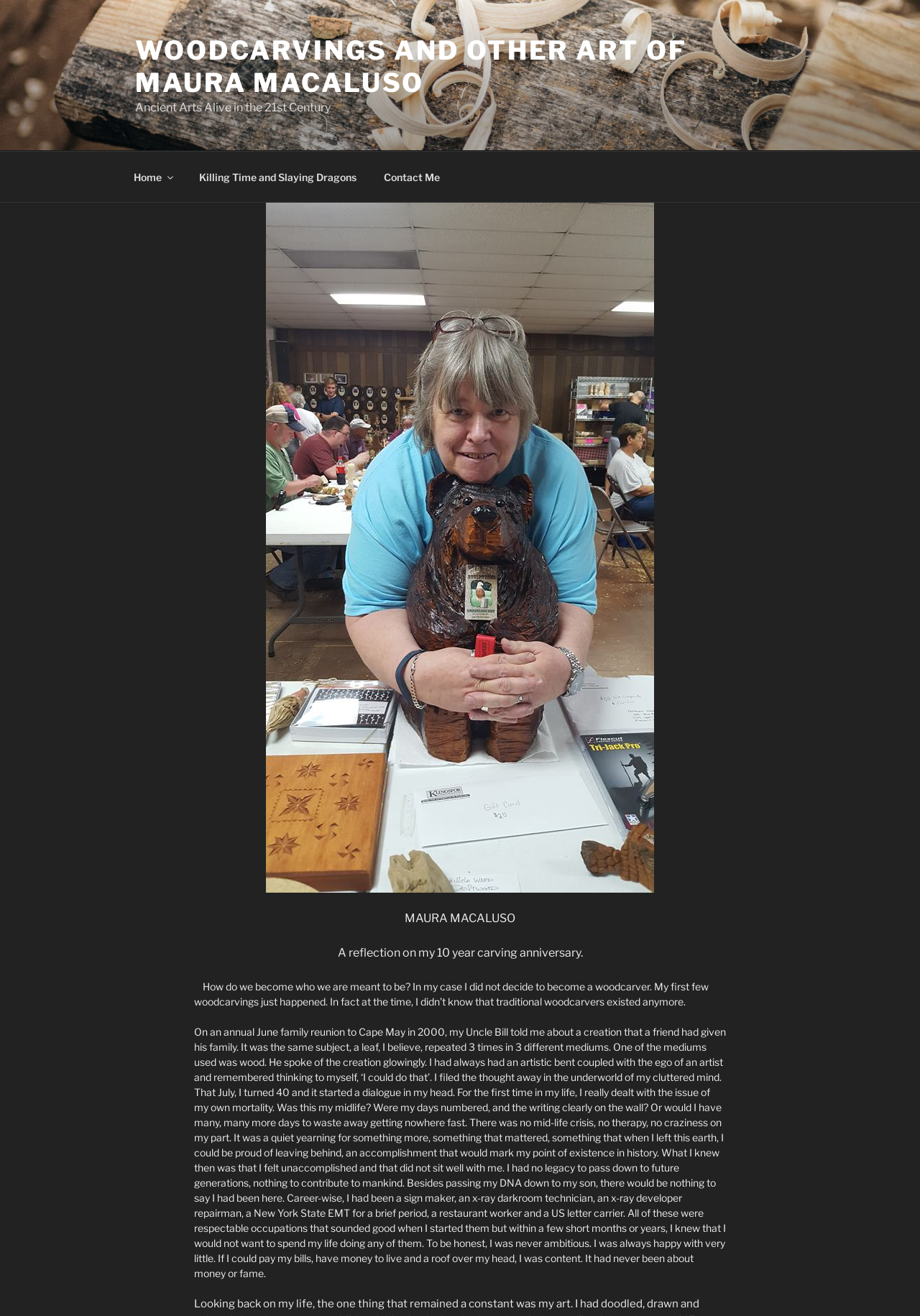Respond to the question below with a single word or phrase:
What is the artist's name?

Maura Macaluso